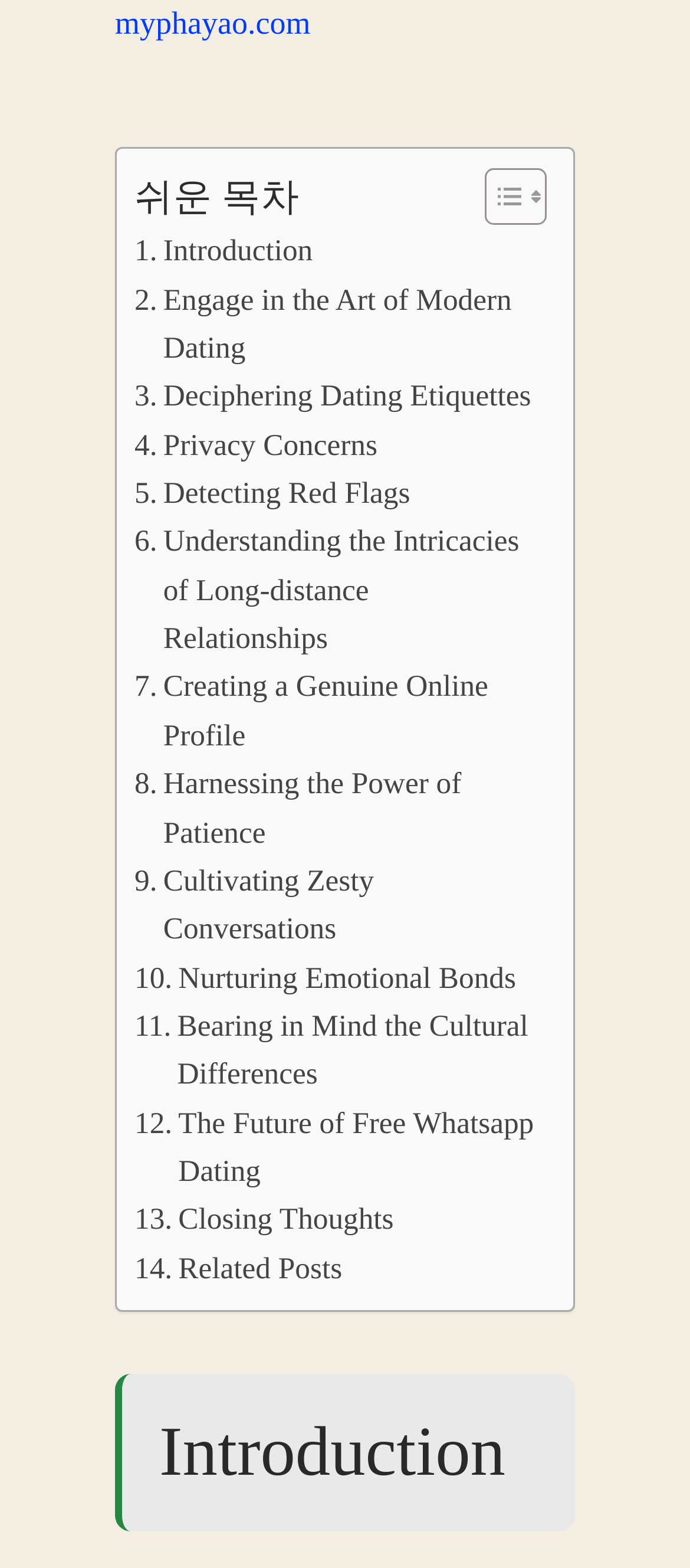How many images are in the toggle button?
Offer a detailed and full explanation in response to the question.

I looked at the toggle button in the table of content section and found two images, which are likely used to indicate the expand or collapse state of the table of content.